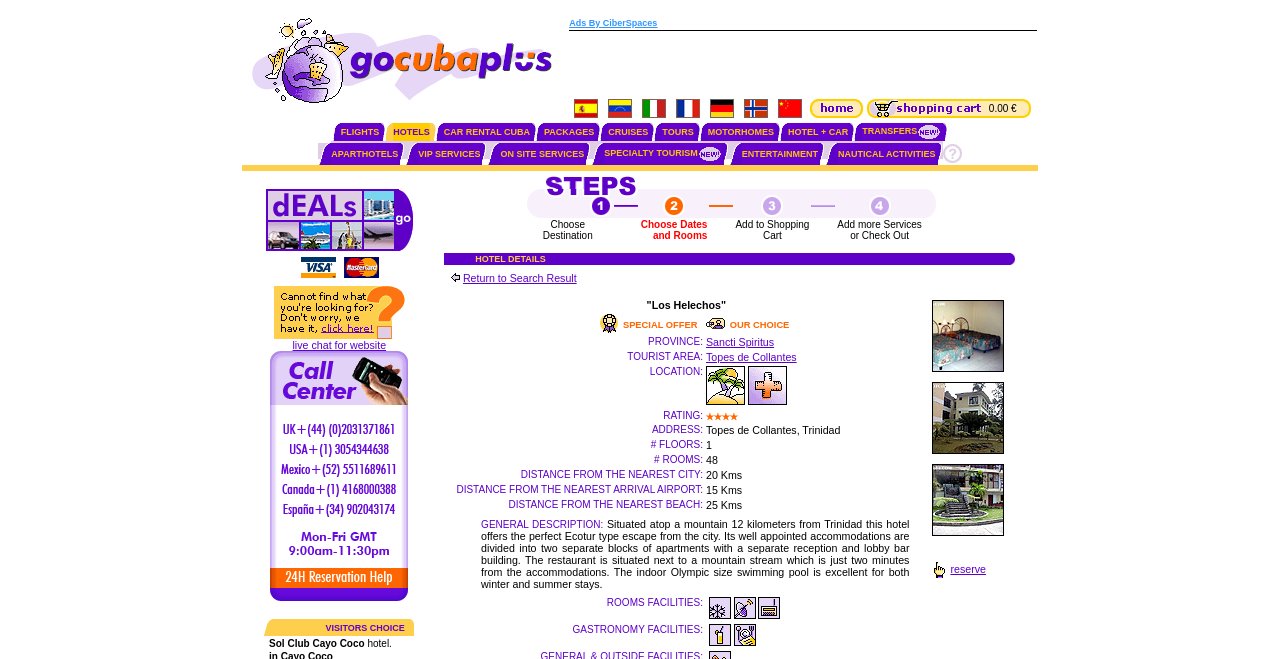Locate the bounding box coordinates of the element that should be clicked to execute the following instruction: "View the 'Germany' option".

[0.551, 0.171, 0.578, 0.19]